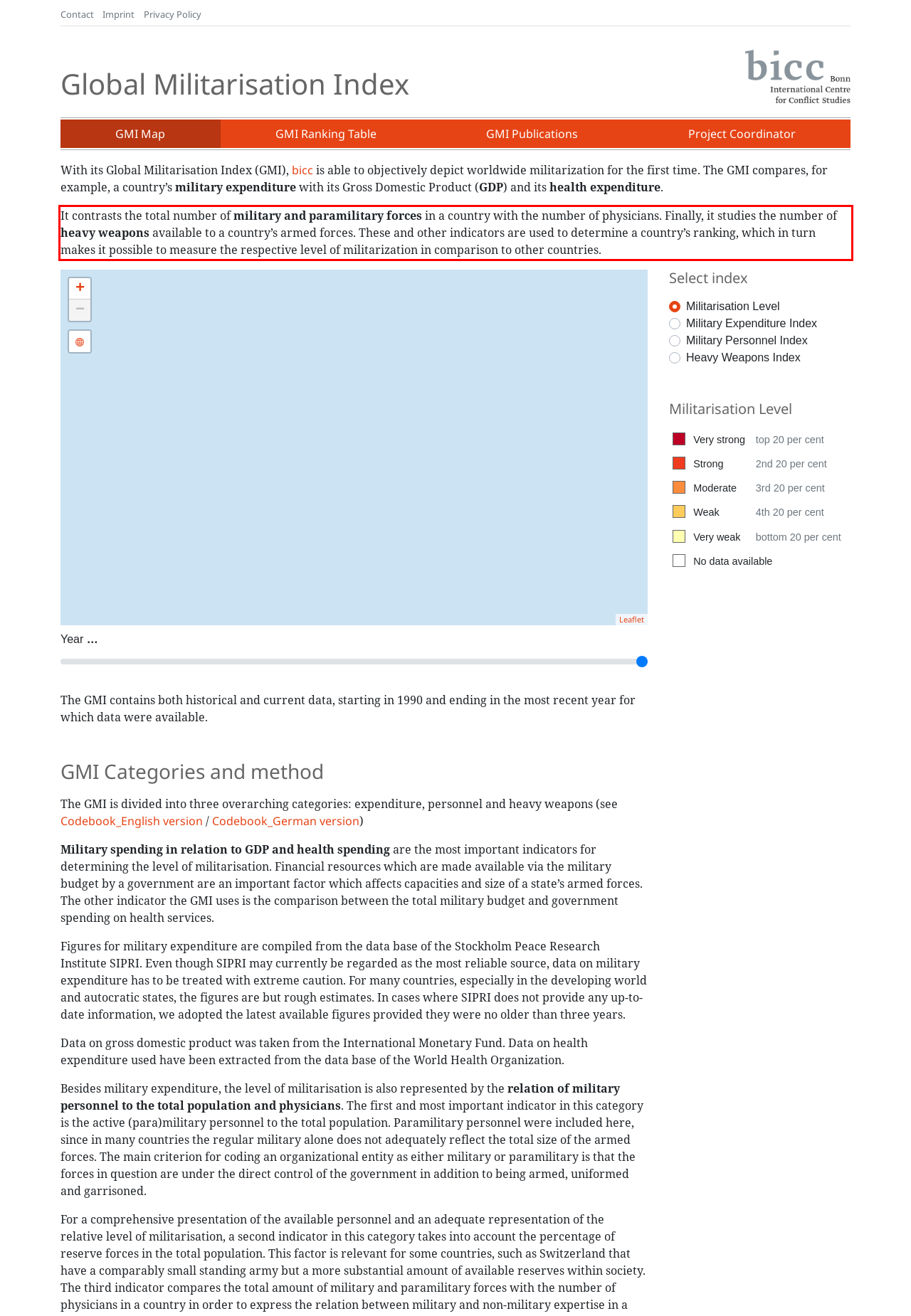From the screenshot of the webpage, locate the red bounding box and extract the text contained within that area.

It contrasts the total number of military and paramilitary forces in a country with the number of physicians. Finally, it studies the number of heavy weapons available to a country’s armed forces. These and other indicators are used to determine a country’s ranking, which in turn makes it possible to measure the respective level of militarization in comparison to other countries.